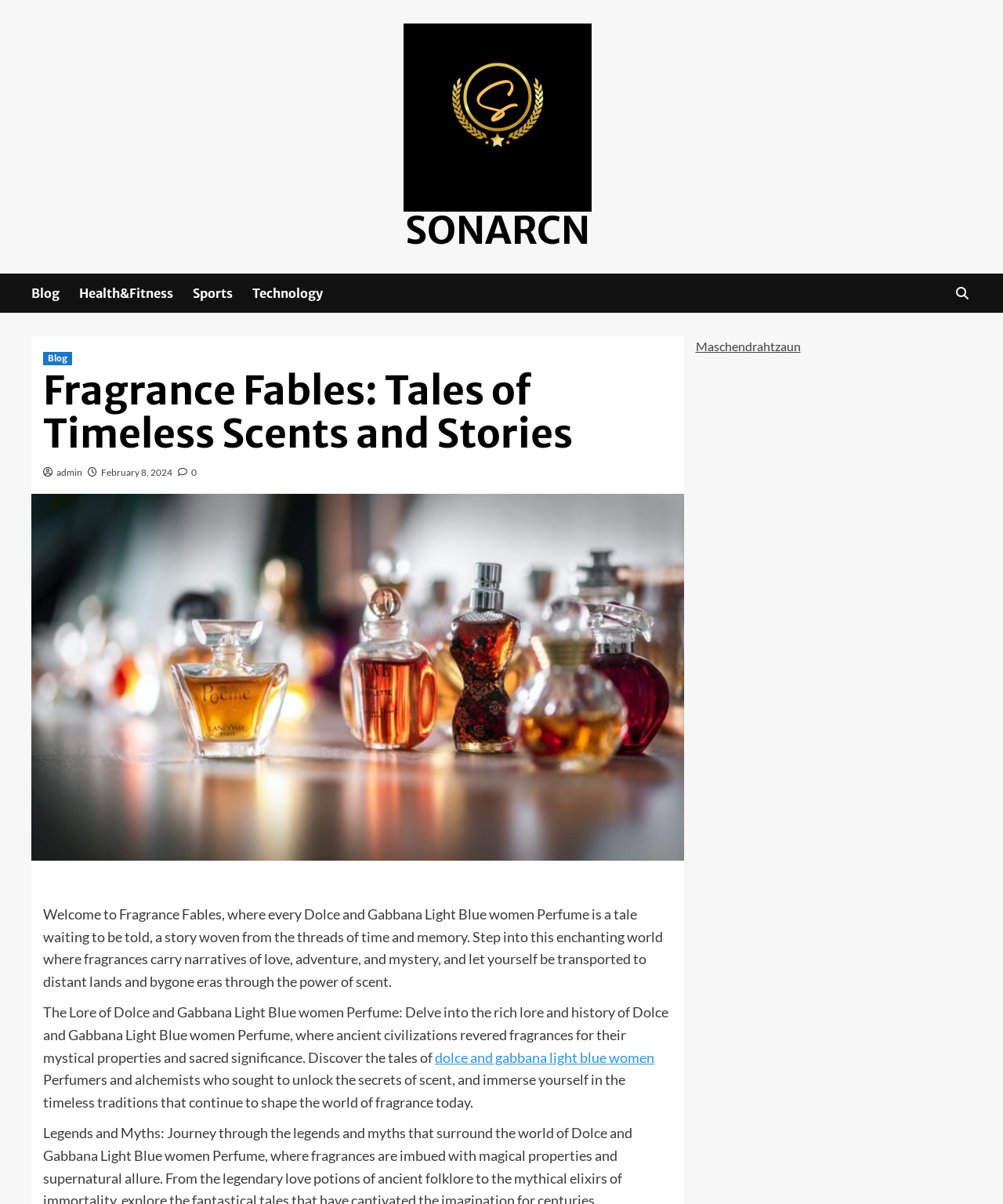Please find the bounding box coordinates of the clickable region needed to complete the following instruction: "Visit the Maschendrahtzaun page". The bounding box coordinates must consist of four float numbers between 0 and 1, i.e., [left, top, right, bottom].

[0.693, 0.281, 0.798, 0.294]